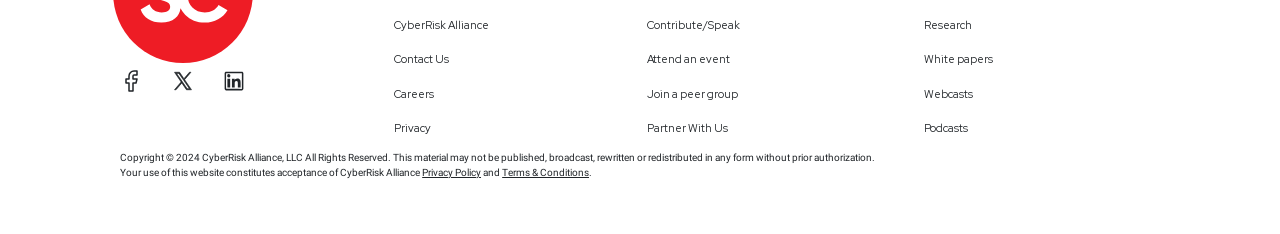Determine the coordinates of the bounding box that should be clicked to complete the instruction: "Read Privacy Policy". The coordinates should be represented by four float numbers between 0 and 1: [left, top, right, bottom].

[0.33, 0.715, 0.376, 0.762]